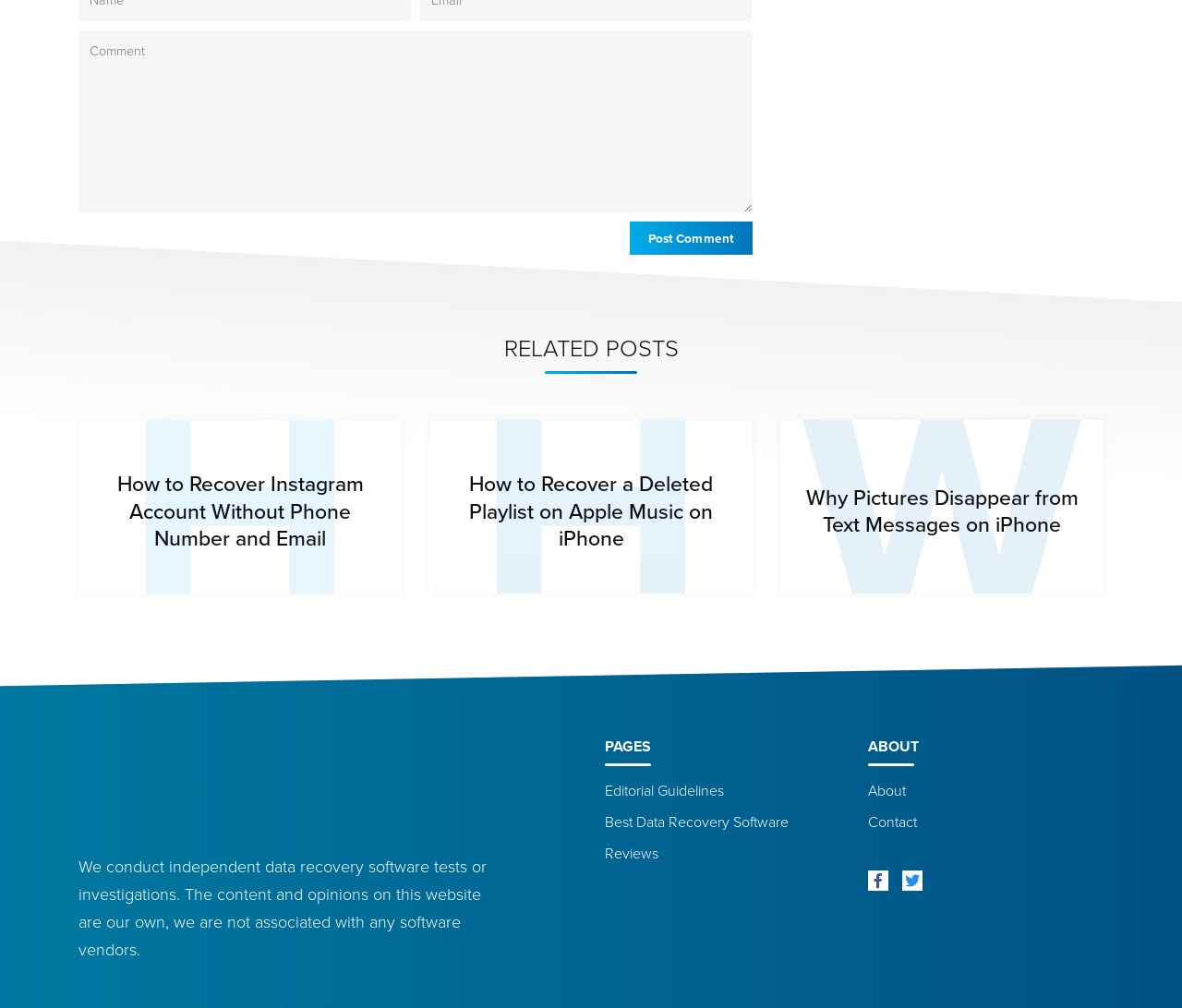Could you please study the image and provide a detailed answer to the question:
What is the purpose of the links in the 'PAGES' section?

The links in the 'PAGES' section, such as 'Editorial Guidelines', 'Best Data Recovery Software', and 'Reviews', are used for navigation, allowing users to access different pages or sections of the website.